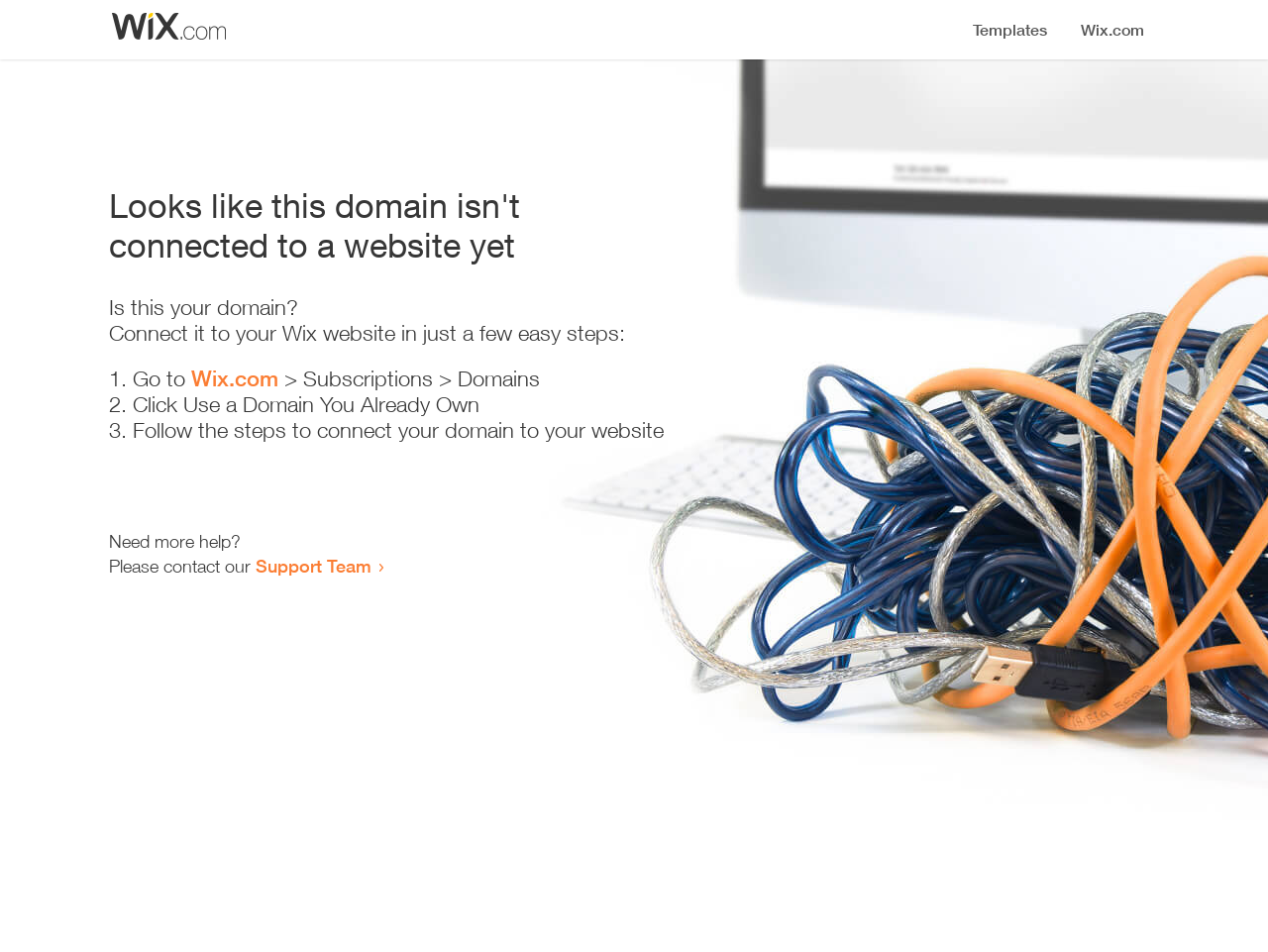Please answer the following question as detailed as possible based on the image: 
Who can be contacted for more help?

The webpage provides a link to the 'Support Team' at the bottom, which implies that users can contact the Support Team for more help or assistance.